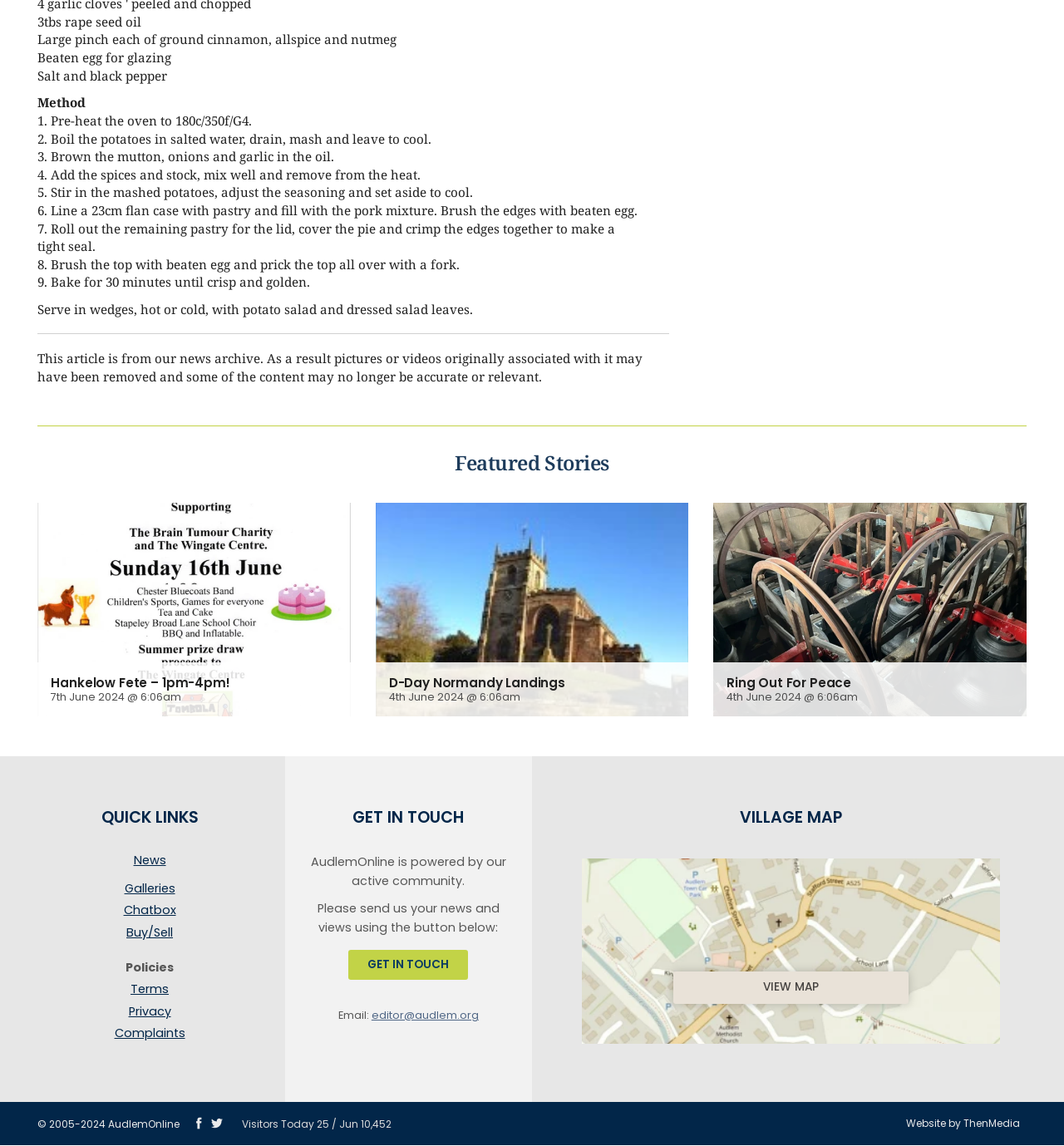What is the temperature for baking the pie?
Provide a fully detailed and comprehensive answer to the question.

The recipe instructs to pre-heat the oven to 180 degrees Celsius or 350 degrees Fahrenheit, which is the recommended temperature for baking the mutton pie. This temperature is specified in the first step of the recipe.